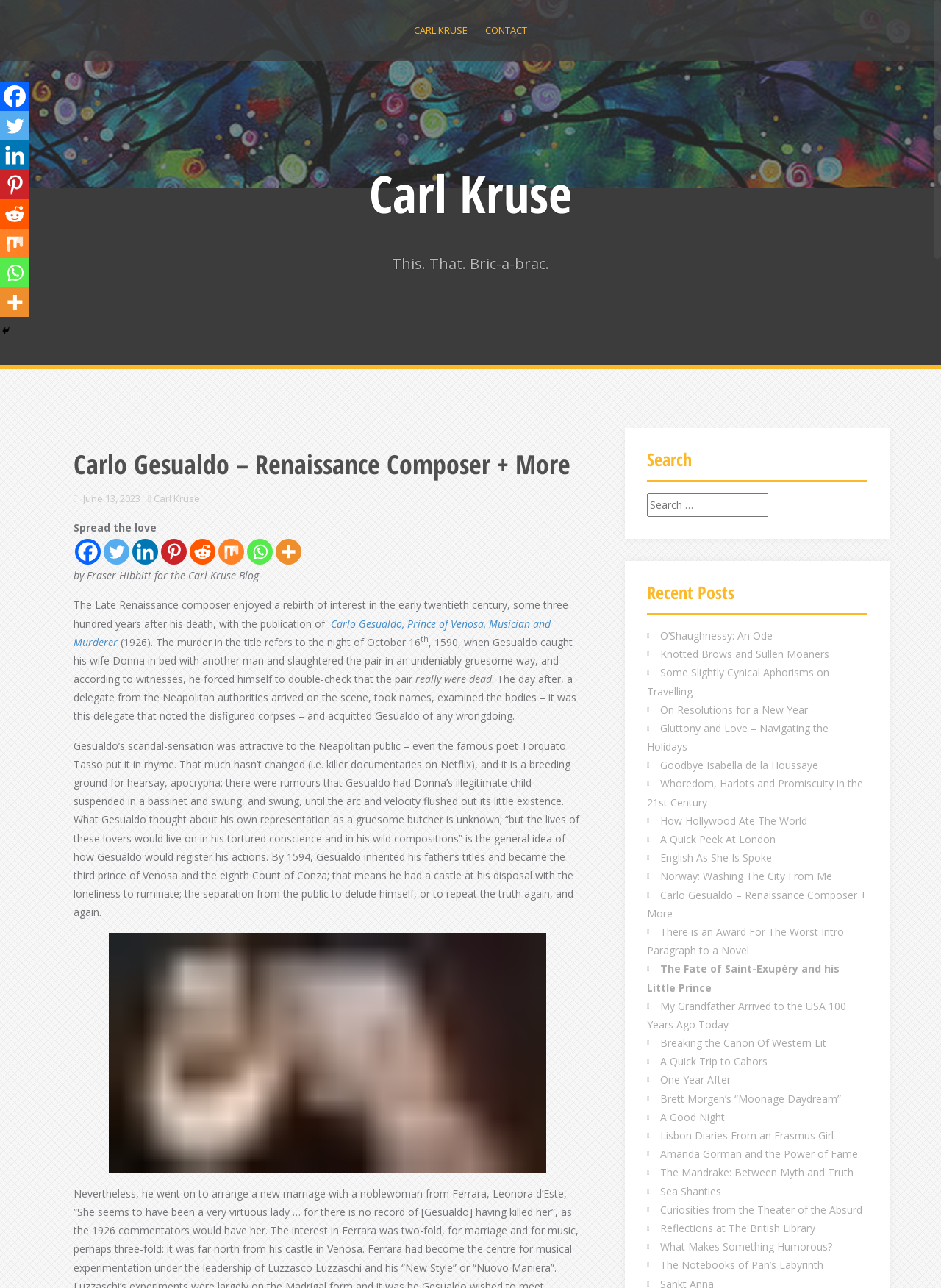Please identify the bounding box coordinates of the element on the webpage that should be clicked to follow this instruction: "Search for something". The bounding box coordinates should be given as four float numbers between 0 and 1, formatted as [left, top, right, bottom].

[0.688, 0.383, 0.922, 0.401]